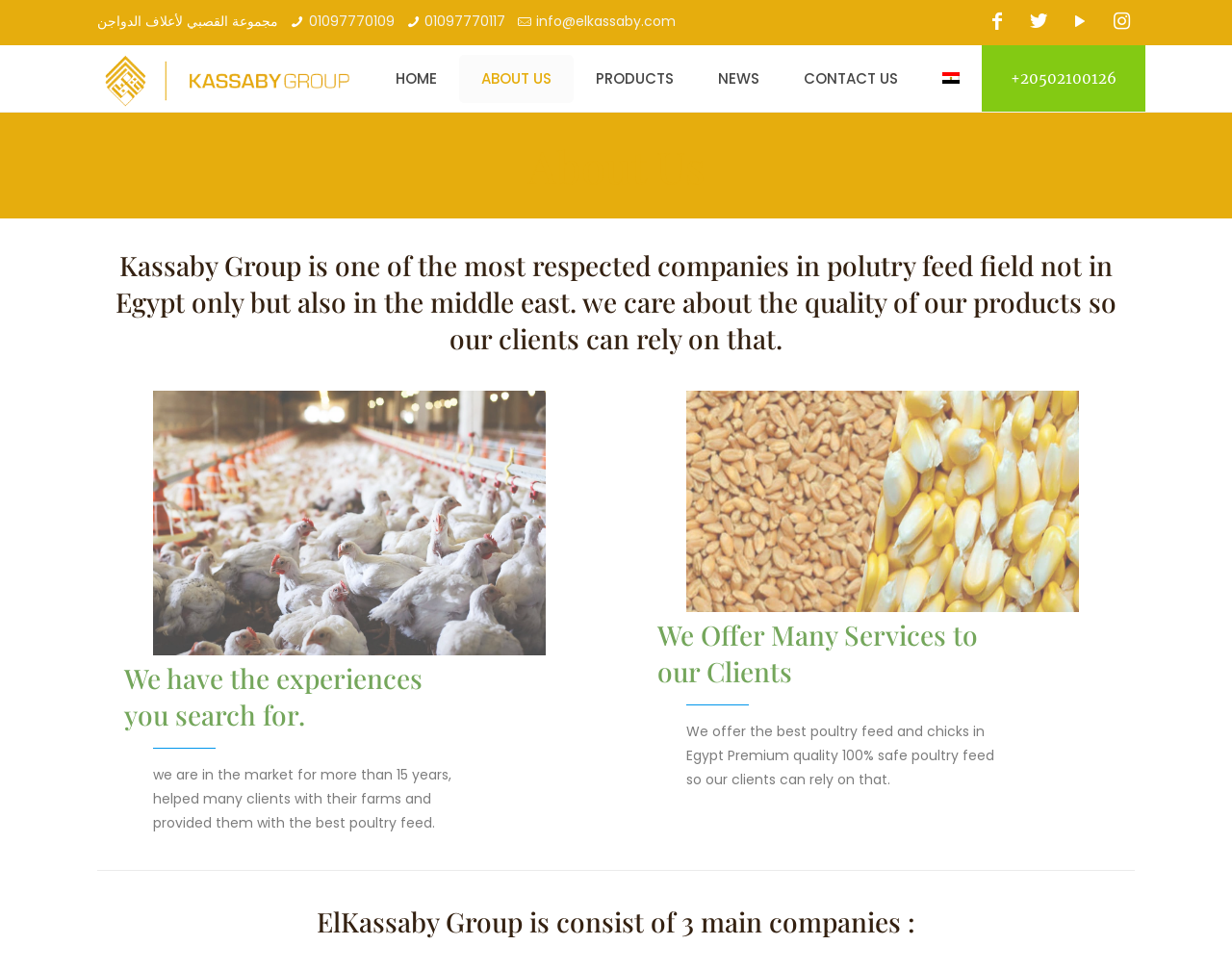What services do they offer to clients?
Based on the screenshot, answer the question with a single word or phrase.

Poultry feed and chicks